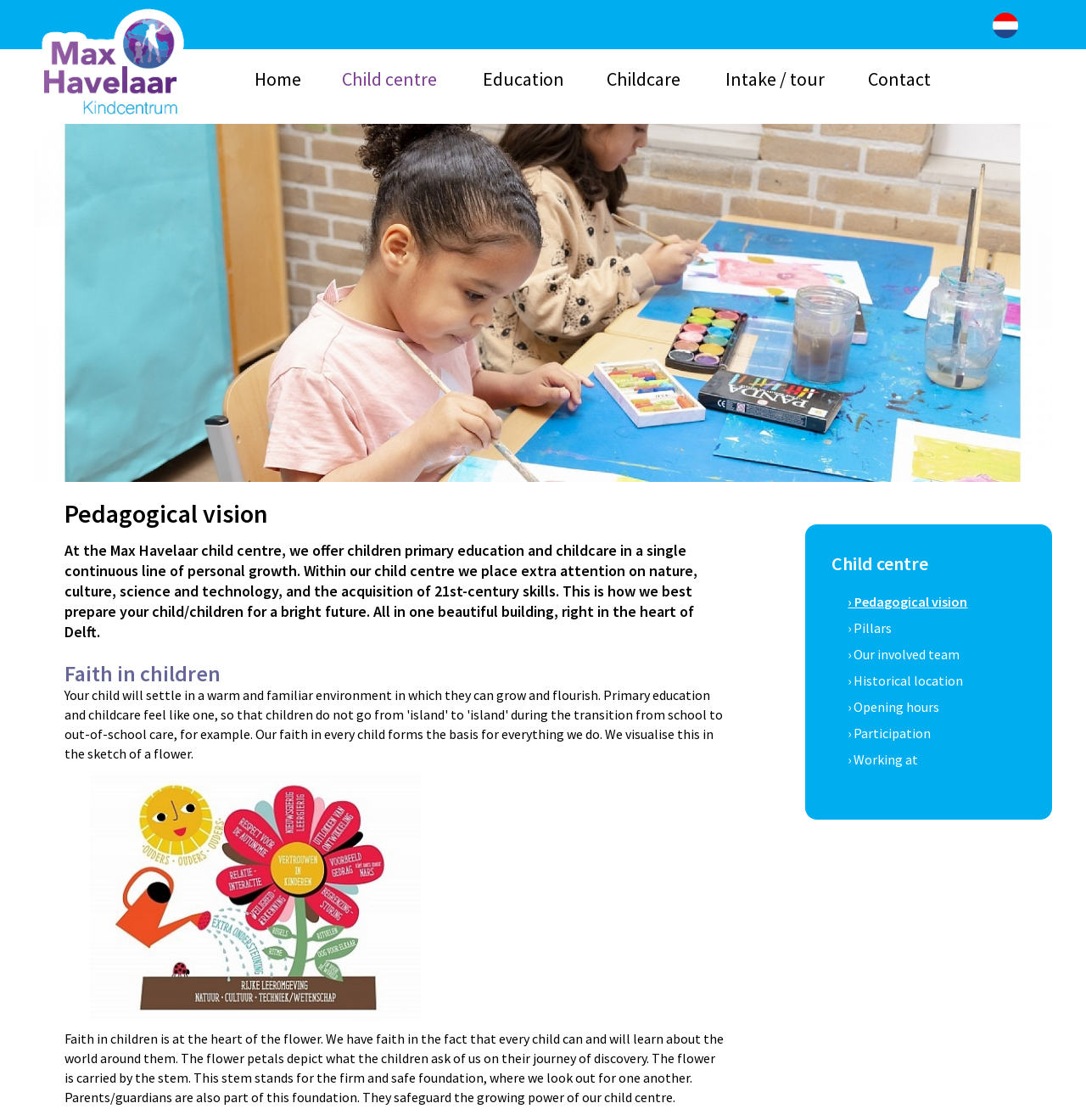Identify the bounding box coordinates of the clickable region required to complete the instruction: "Learn about 'Faith in children'". The coordinates should be given as four float numbers within the range of 0 and 1, i.e., [left, top, right, bottom].

[0.059, 0.589, 0.669, 0.612]